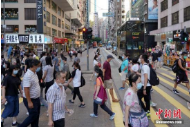Answer the question using only one word or a concise phrase: Are there shops and businesses nearby?

Yes